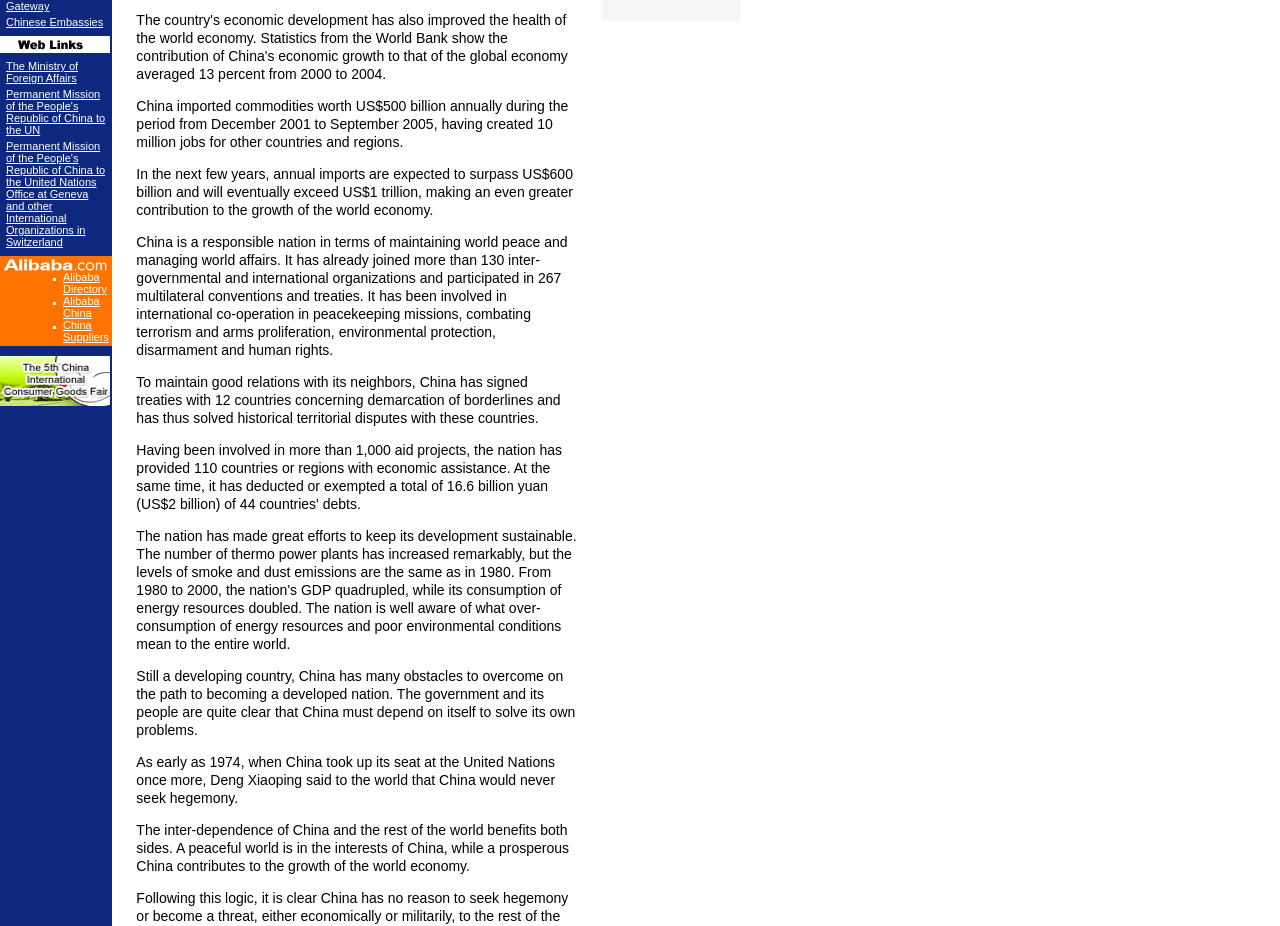Based on the element description Alibaba Directory, identify the bounding box coordinates for the UI element. The coordinates should be in the format (top-left x, top-left y, bottom-right x, bottom-right y) and within the 0 to 1 range.

[0.049, 0.293, 0.084, 0.319]